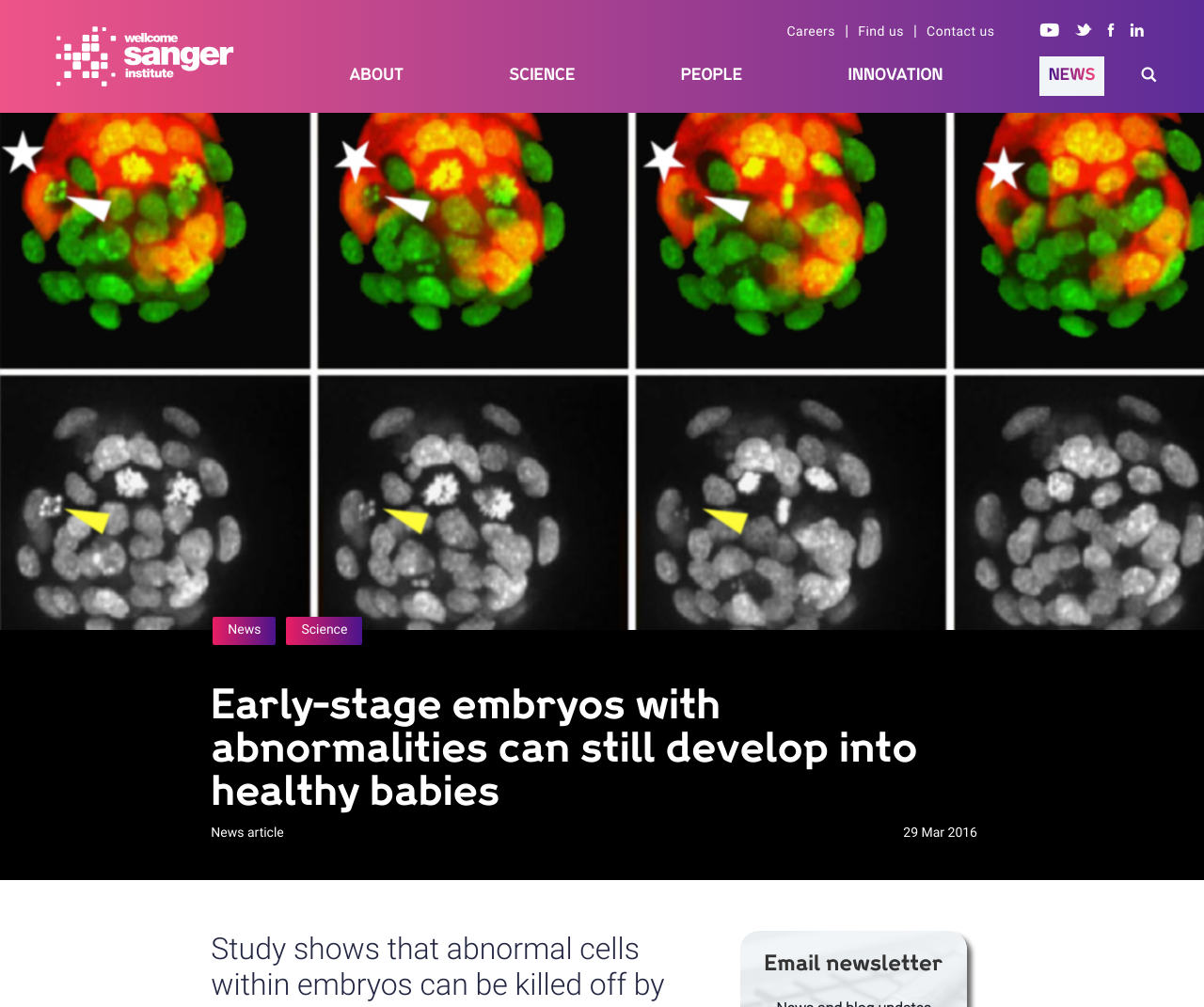Provide an in-depth description of the elements and layout of the webpage.

The webpage is about a research study on early-stage embryos with abnormalities. At the top left, there is a link to skip to the main content. Below it, there is a link to the Wellcome Sanger Institute, accompanied by an image of the institute's logo. 

On the top right, there are several links to different sections of the website, including Careers, Find us, Contact us, and social media channels. 

The main navigation menu is located in the middle of the top section, with links to ABOUT, SCIENCE, PEOPLE, INNOVATION, and NEWS. 

On the top right corner, there is a search box. Below the search box, there are two links to News and Science. 

The main content of the webpage is a news article with the title "Early-stage embryos with abnormalities can still develop into healthy babies". The article is dated 29 Mar 2016. 

At the bottom of the page, there is a section with a heading "Email newsletter".